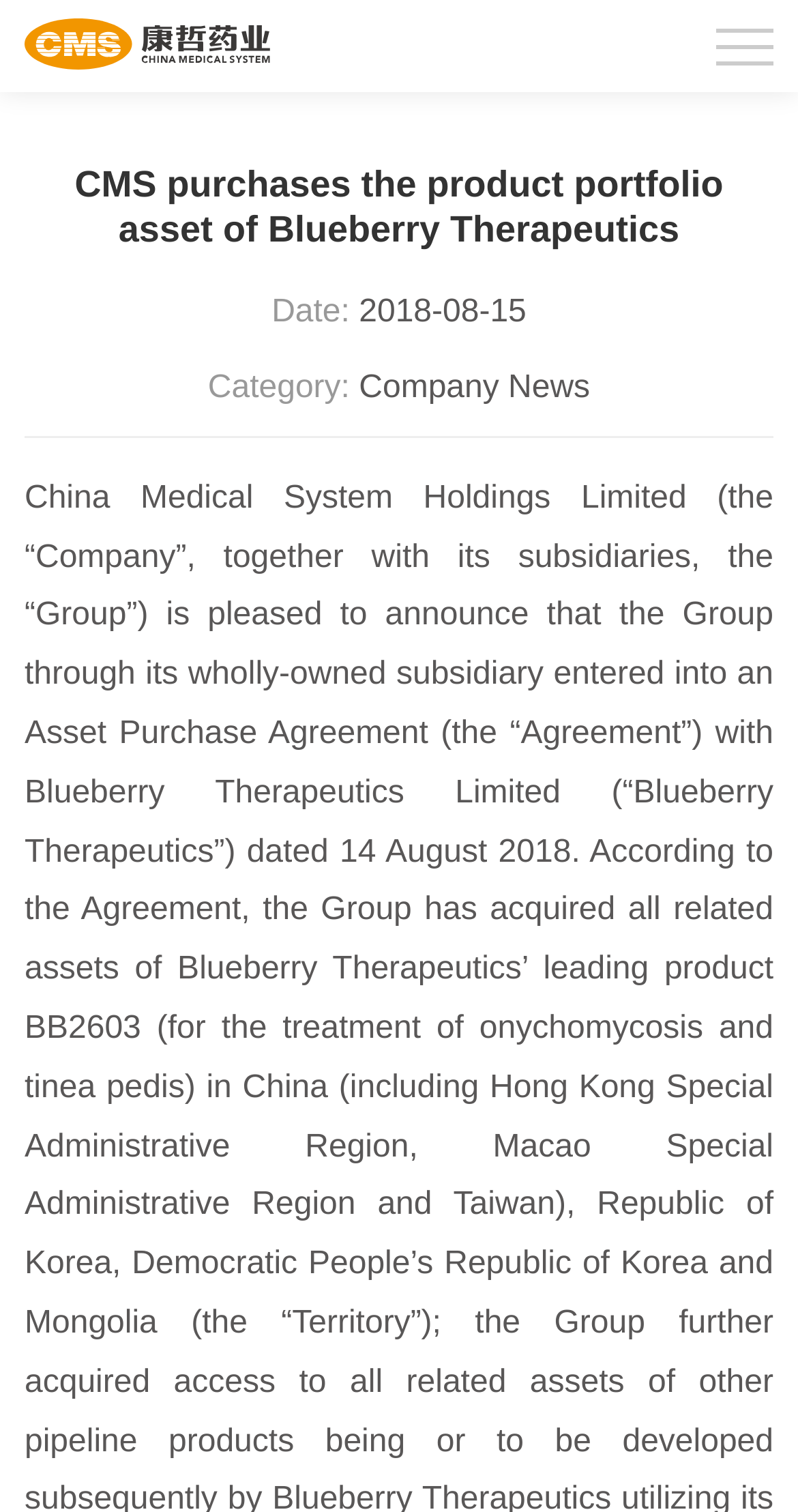Extract the main heading from the webpage content.

CMS purchases the product portfolio asset of Blueberry Therapeutics